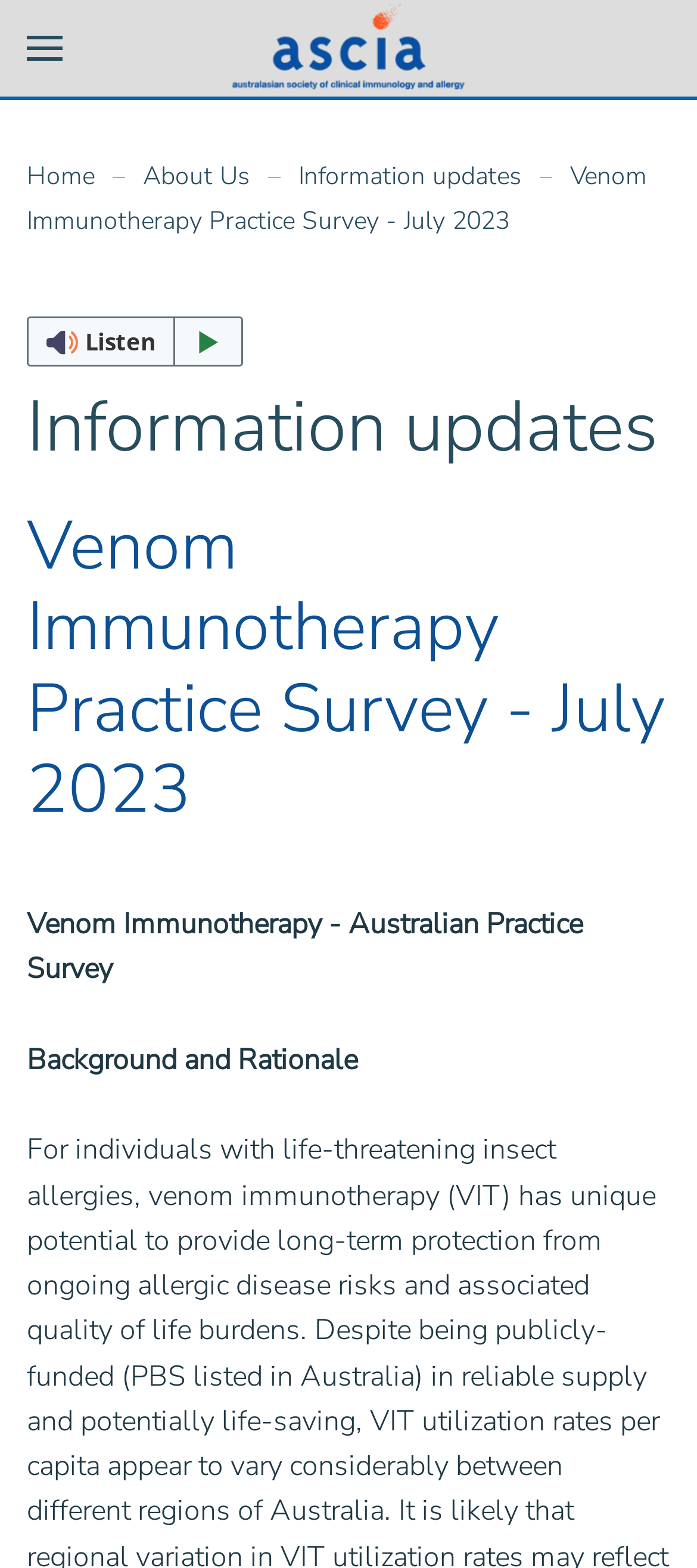How many headings are there on the page?
Give a single word or phrase answer based on the content of the image.

4